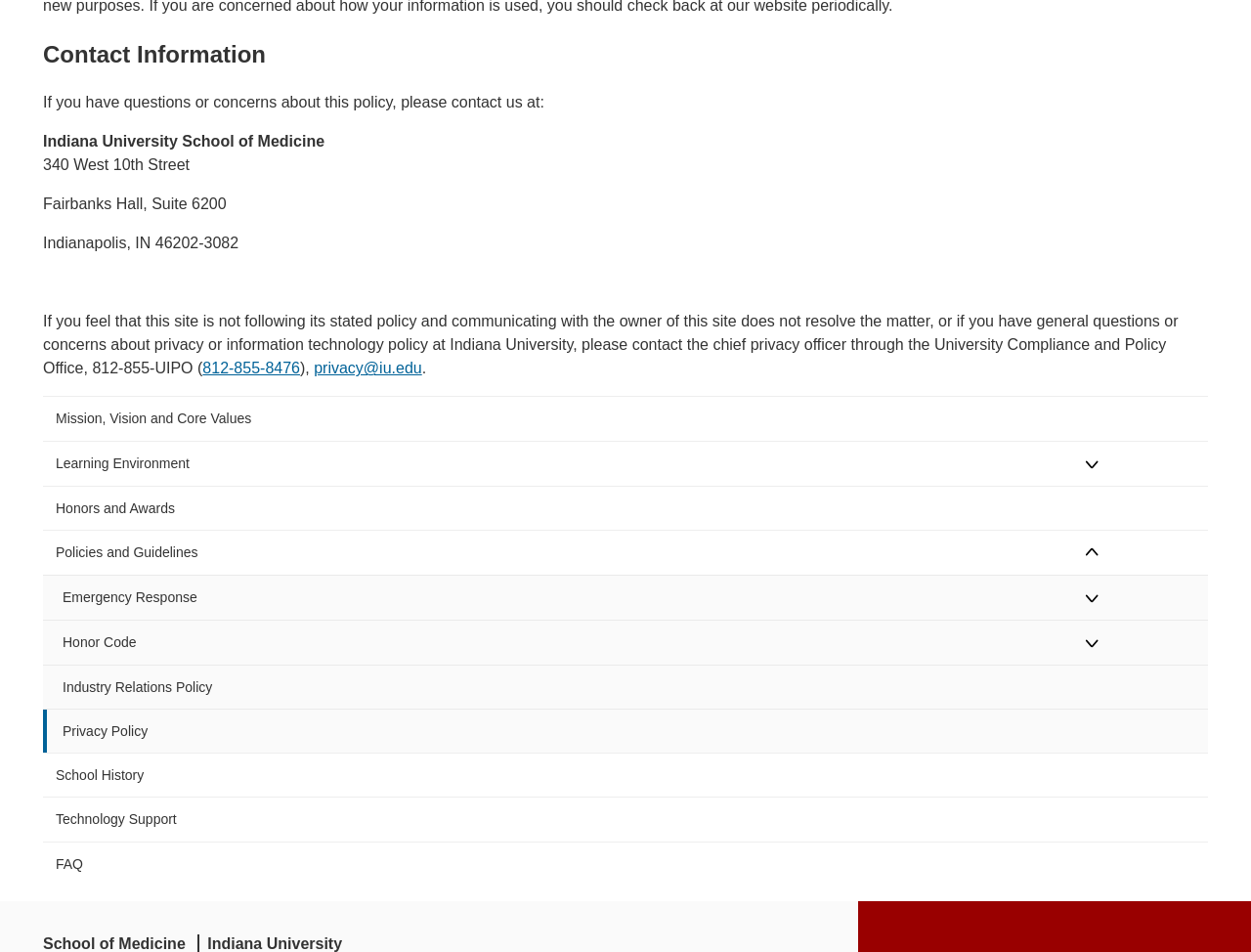Find the UI element described as: "Privacy Policy" and predict its bounding box coordinates. Ensure the coordinates are four float numbers between 0 and 1, [left, top, right, bottom].

[0.034, 0.745, 0.966, 0.791]